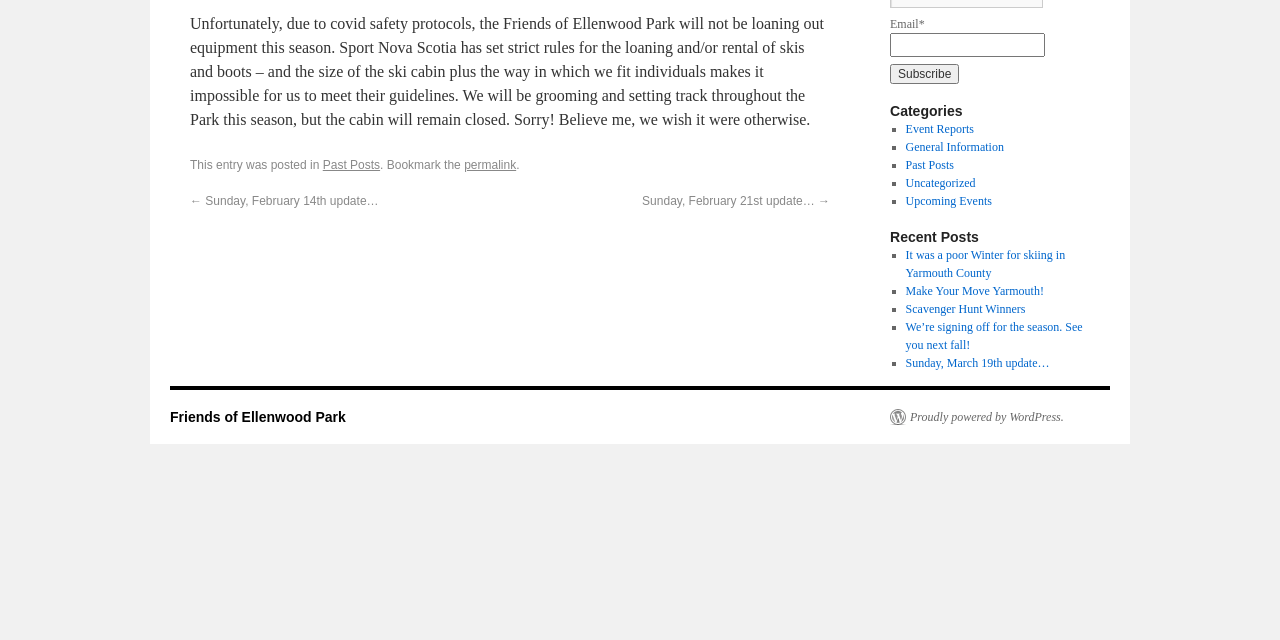Identify the bounding box for the UI element specified in this description: "North Coast Gardening". The coordinates must be four float numbers between 0 and 1, formatted as [left, top, right, bottom].

None